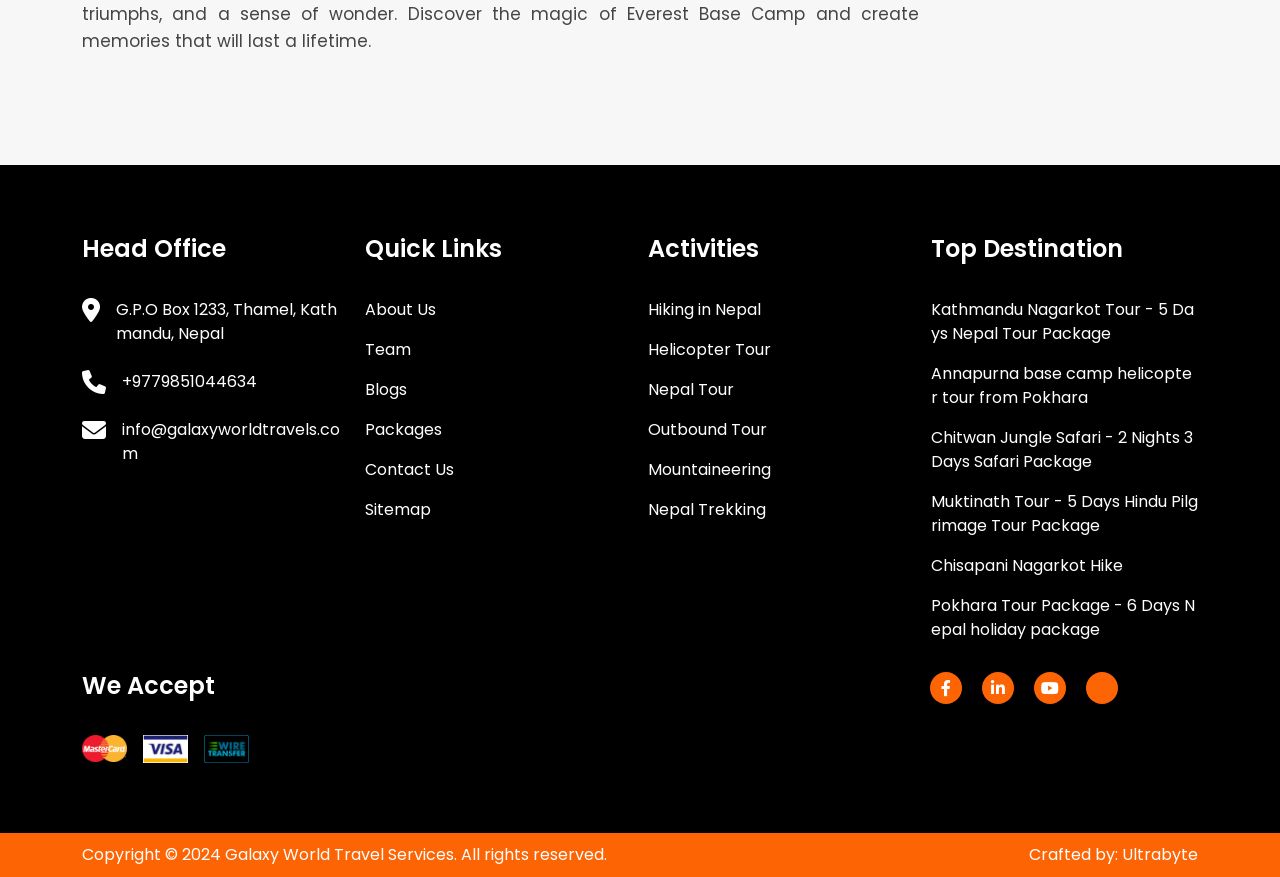Identify the coordinates of the bounding box for the element described below: "Blogs". Return the coordinates as four float numbers between 0 and 1: [left, top, right, bottom].

[0.285, 0.431, 0.318, 0.459]